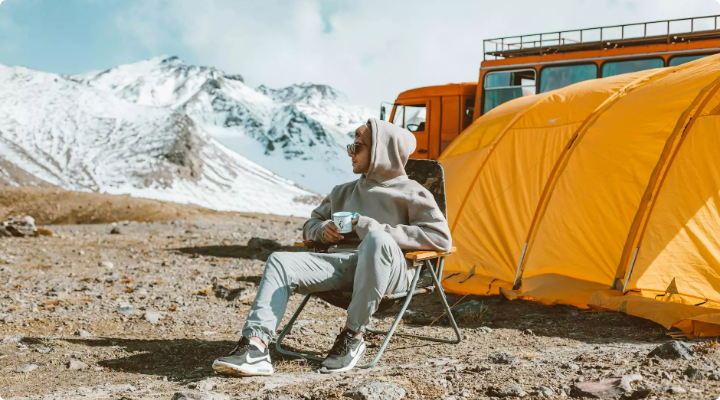Convey a rich and detailed description of the image.

A serene moment captured at the Kulala Adventure Camp Sossusvlei, where the beauty of nature seamlessly blends with adventure. In the foreground, a young person sits comfortably in a folding chair, dressed in a cozy gray hoodie and matching sweatpants, holding a warm cup, likely enjoying a moment of reflection. Behind them, a bright orange tent stands out against the rugged landscape, hinting at the camp's vibrant atmosphere. Snow-capped mountains rise majestically in the background, showcasing the breathtaking scenery that surrounds this unique camping experience in Namibia. This setting perfectly embodies the thrill and tranquility of outdoor adventure, inviting all wanderers to explore the magnificent Sossusvlei dunes and beyond.